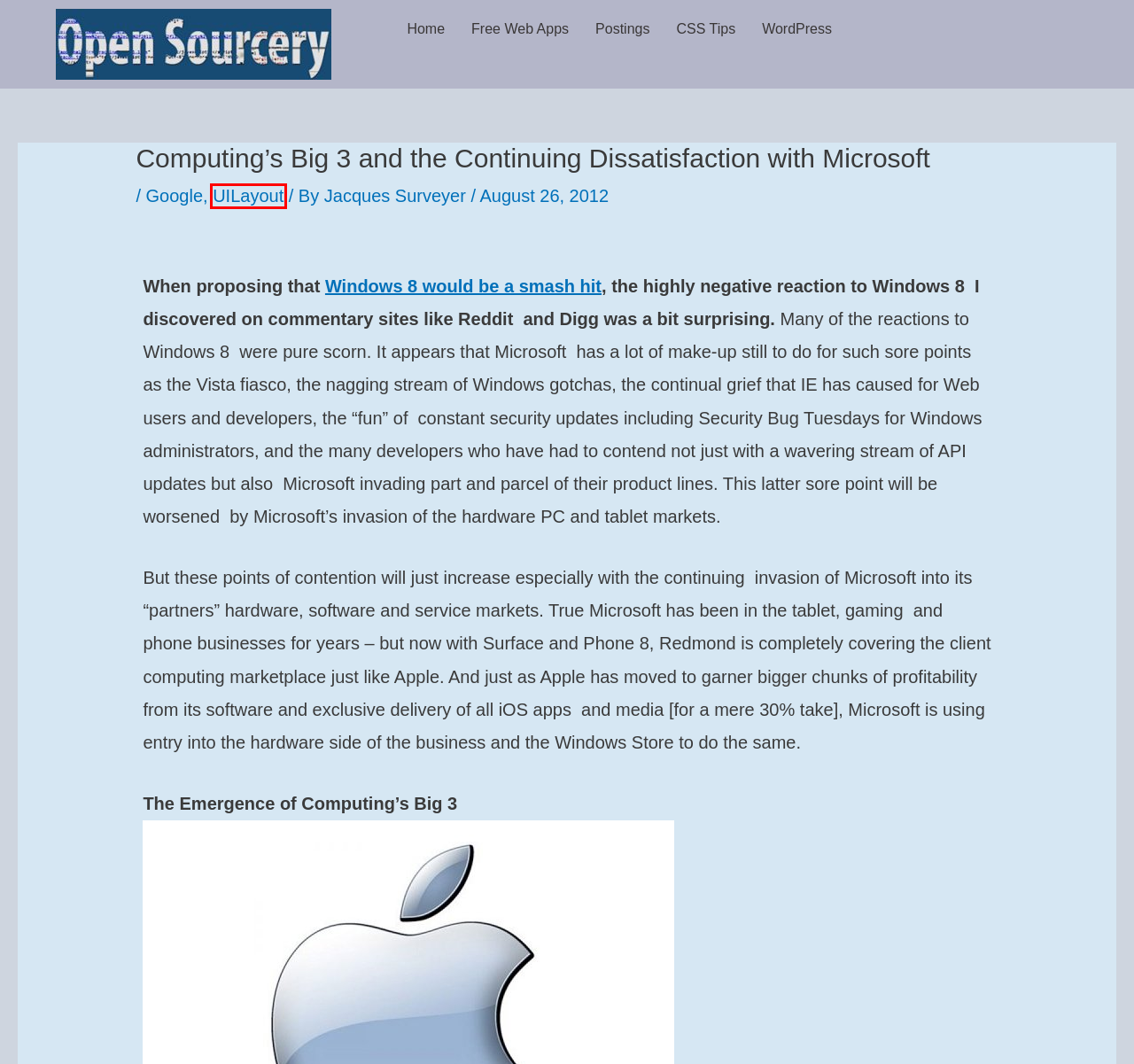Analyze the webpage screenshot with a red bounding box highlighting a UI element. Select the description that best matches the new webpage after clicking the highlighted element. Here are the options:
A. Google – The Real OpenSourcery
B. WordPress Insights – The Real OpenSourcery
C. UILayout – The Real OpenSourcery
D. Postings – The Real OpenSourcery
E. Home – The Real OpenSourcery
F. Essential Links
G. The Big 3 in Computing - Apple, Google, Microsoft – The Real OpenSourcery
H. CSS Styling Tips – The Real OpenSourcery

C